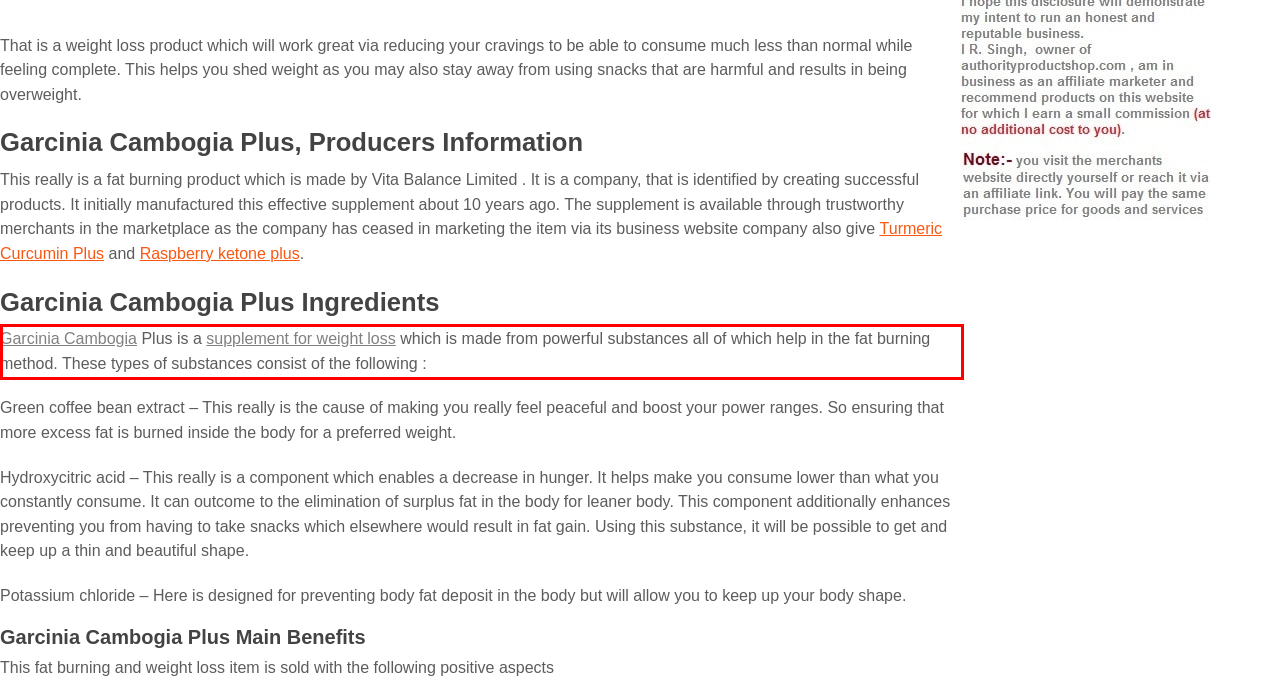Examine the webpage screenshot and use OCR to obtain the text inside the red bounding box.

Garcinia Cambogia Plus is a supplement for weight loss which is made from powerful substances all of which help in the fat burning method. These types of substances consist of the following :